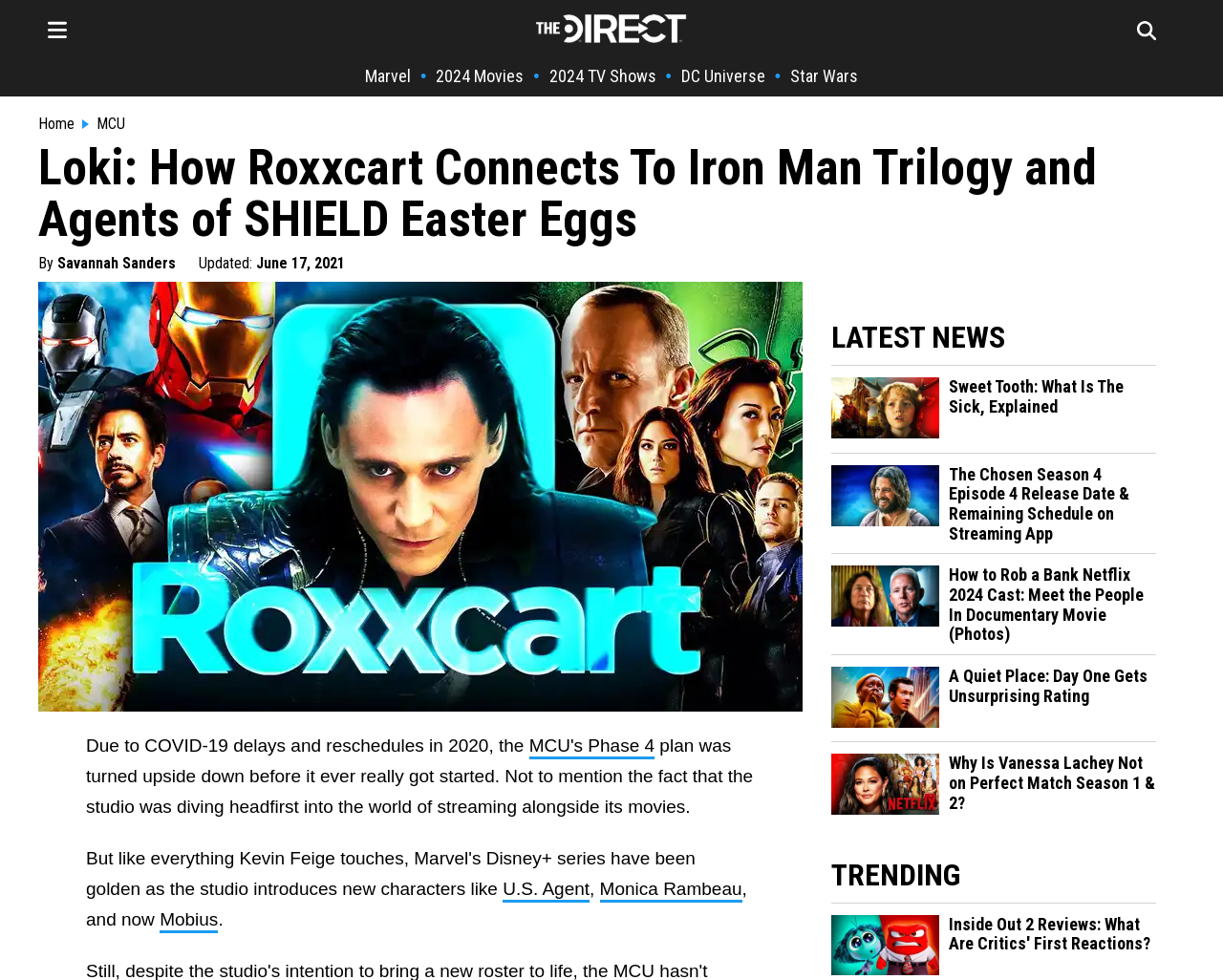Please specify the bounding box coordinates in the format (top-left x, top-left y, bottom-right x, bottom-right y), with values ranging from 0 to 1. Identify the bounding box for the UI component described as follows: 2024 Movies

[0.356, 0.067, 0.428, 0.088]